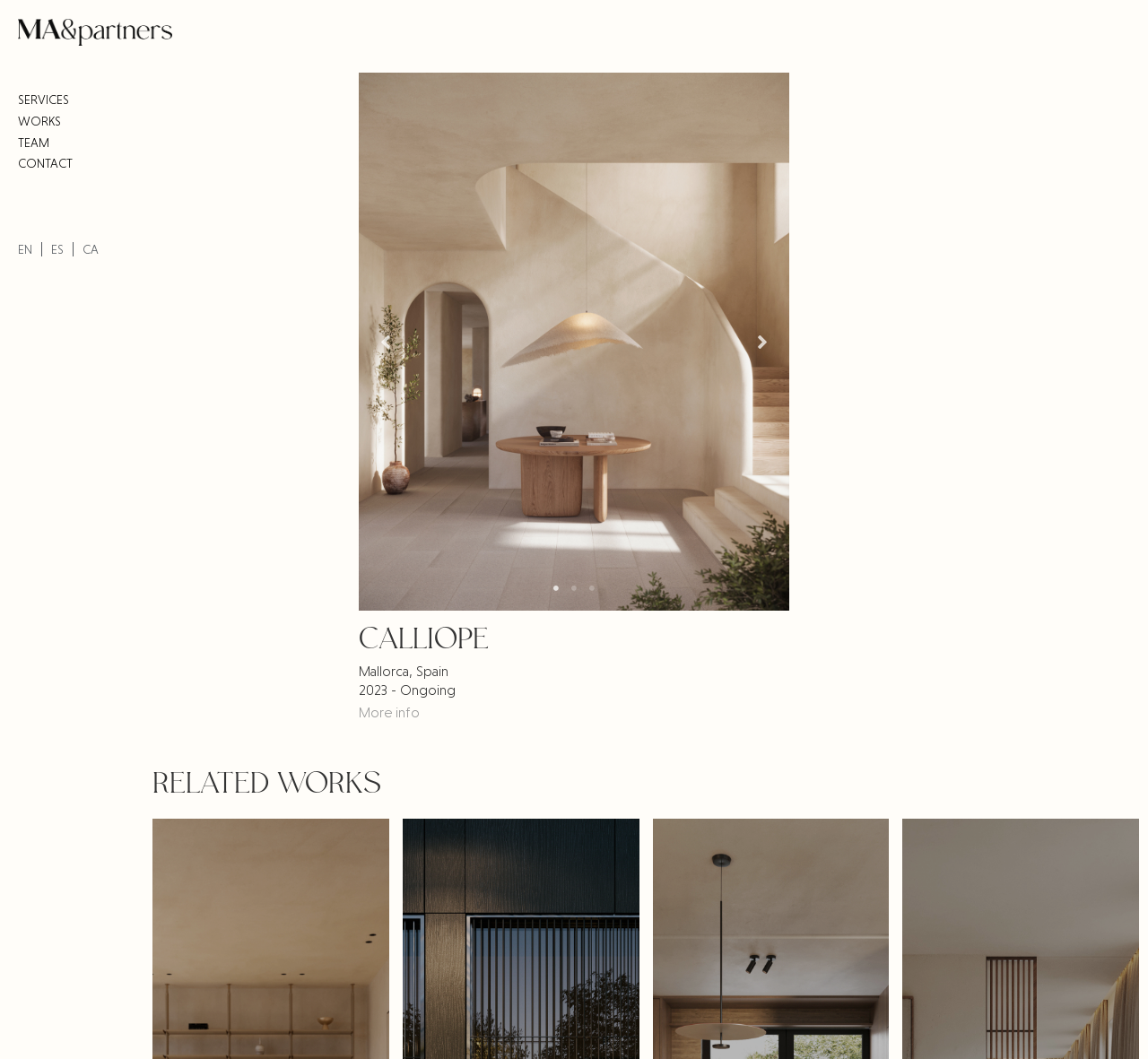Reply to the question with a single word or phrase:
How many tabs are in the tablist?

3